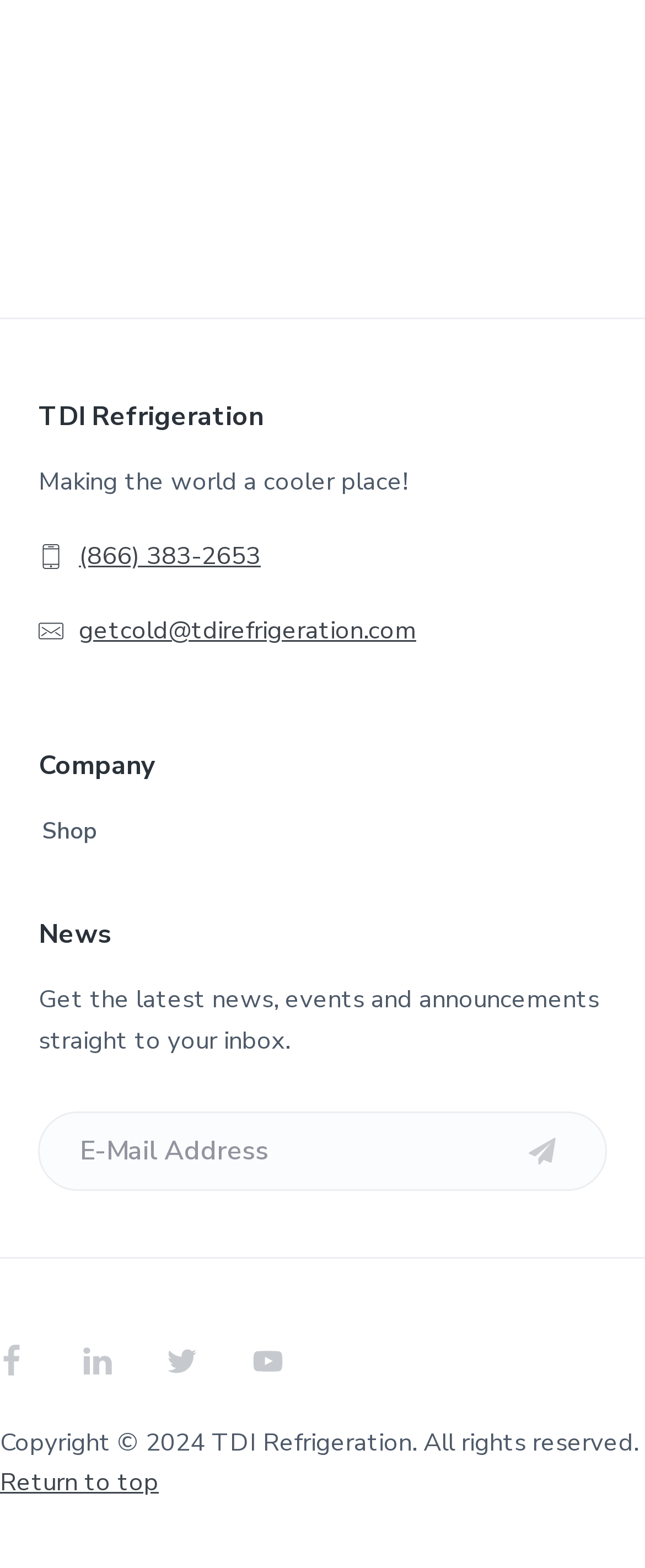Identify the bounding box coordinates of the part that should be clicked to carry out this instruction: "Contact the webmaster".

None